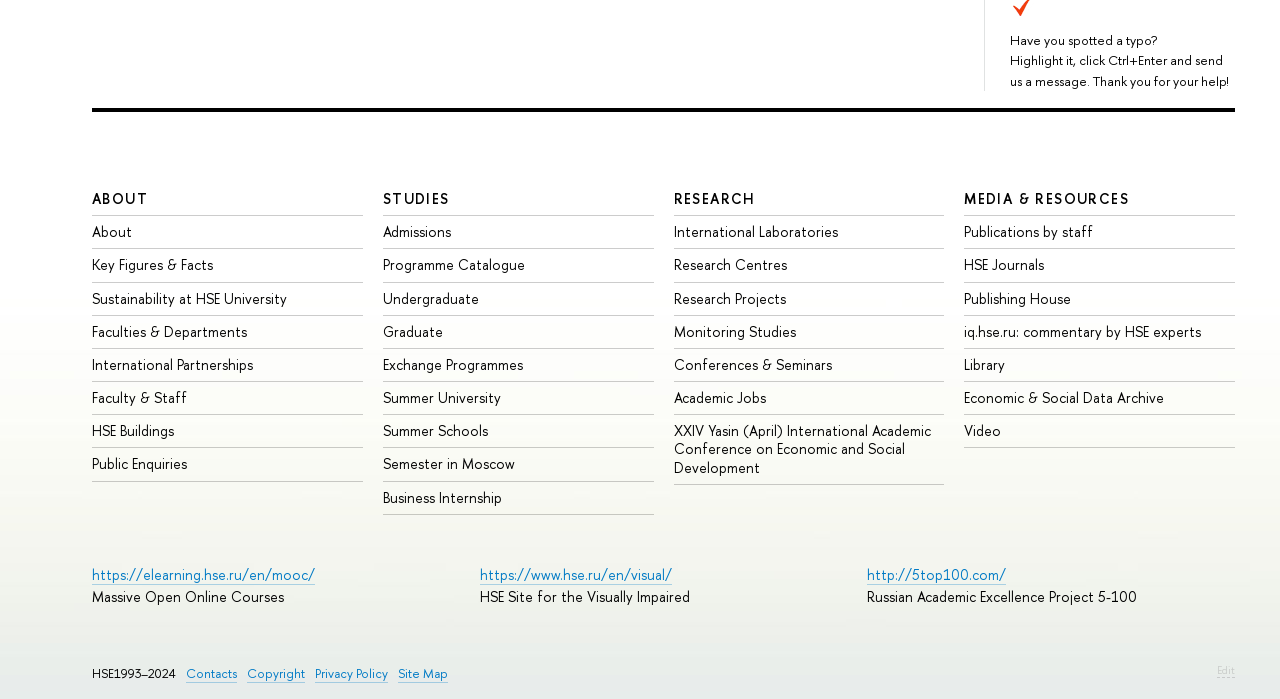Identify the bounding box coordinates of the clickable region necessary to fulfill the following instruction: "Click ABOUT". The bounding box coordinates should be four float numbers between 0 and 1, i.e., [left, top, right, bottom].

[0.072, 0.27, 0.116, 0.298]